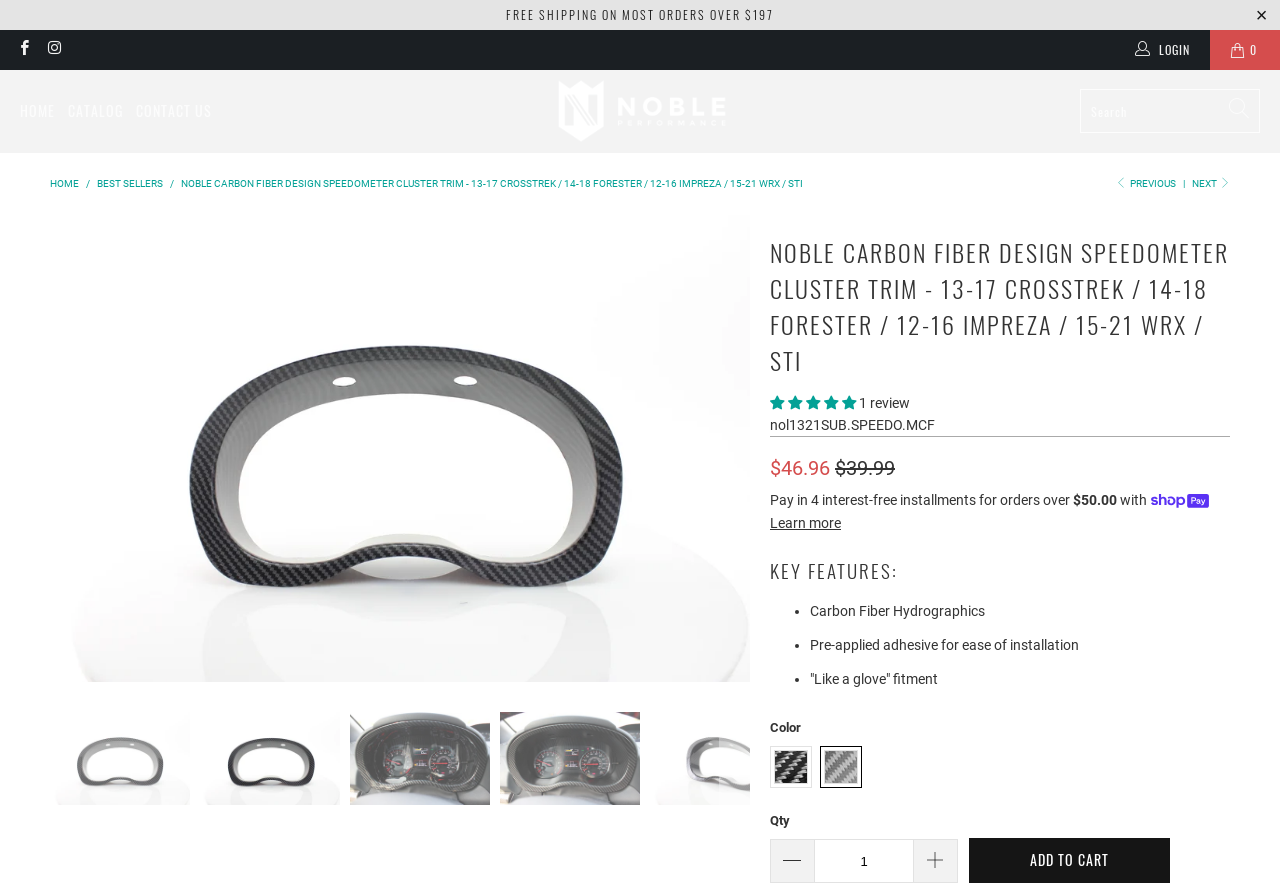Identify the main heading of the webpage and provide its text content.

NOBLE CARBON FIBER DESIGN SPEEDOMETER CLUSTER TRIM - 13-17 CROSSTREK / 14-18 FORESTER / 12-16 IMPREZA / 15-21 WRX / STI